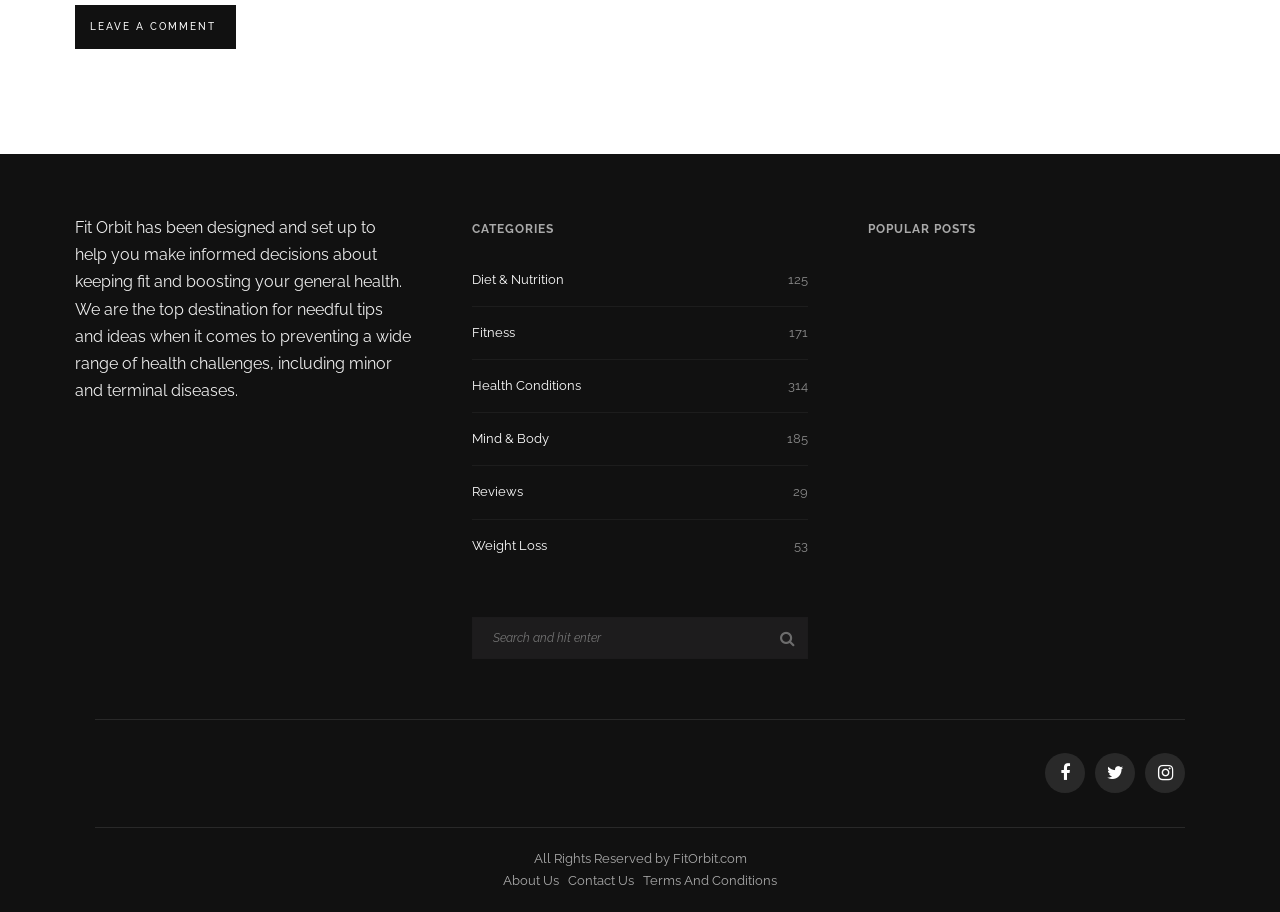Provide the bounding box coordinates of the UI element this sentence describes: "Mind & Body185".

[0.368, 0.47, 0.631, 0.511]